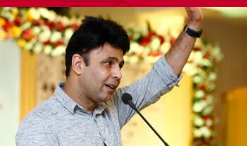Answer the following query concisely with a single word or phrase:
What is the atmosphere of the event?

Festive and celebratory